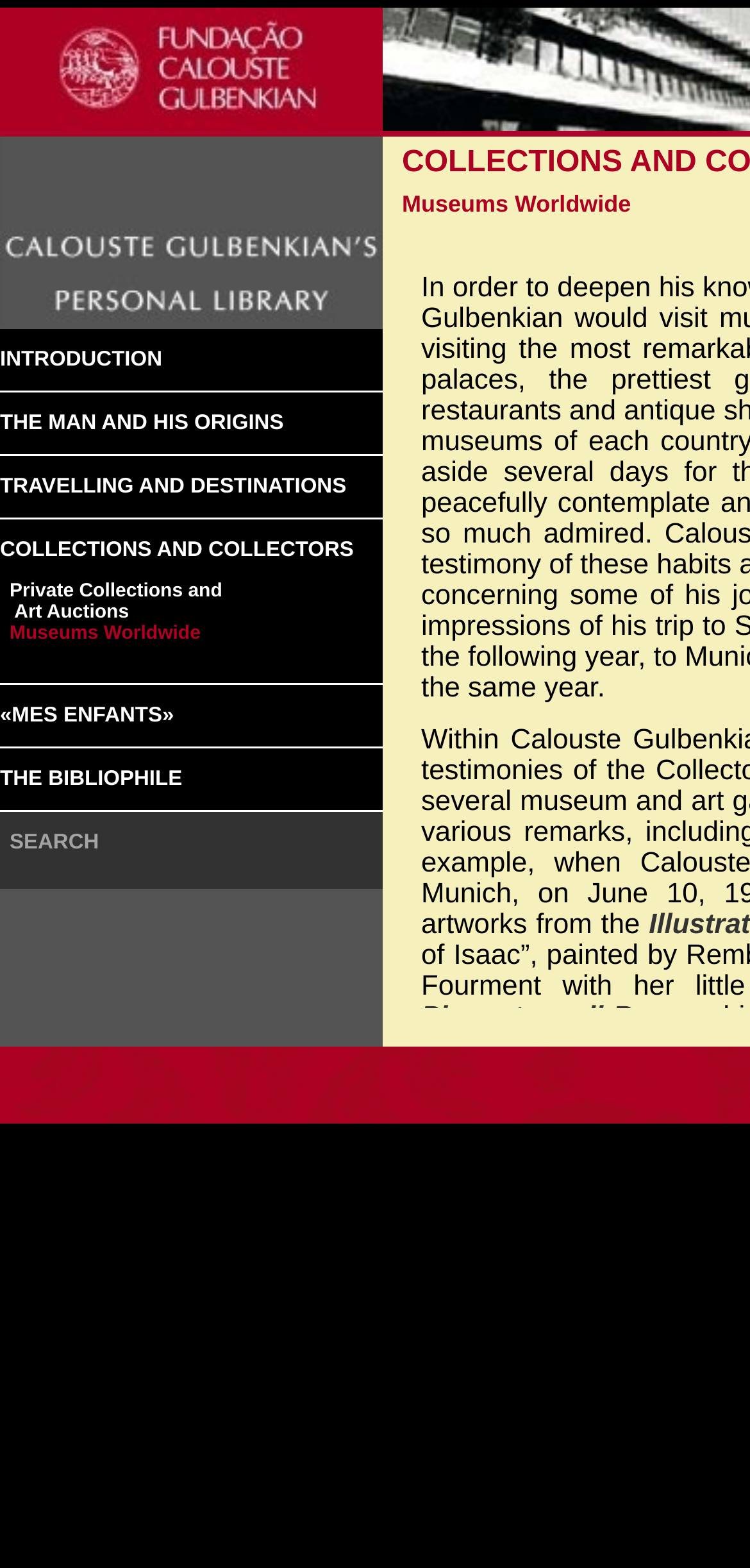Answer the question with a brief word or phrase:
What is the purpose of the link at [0.013, 0.53, 0.132, 0.545]?

Search